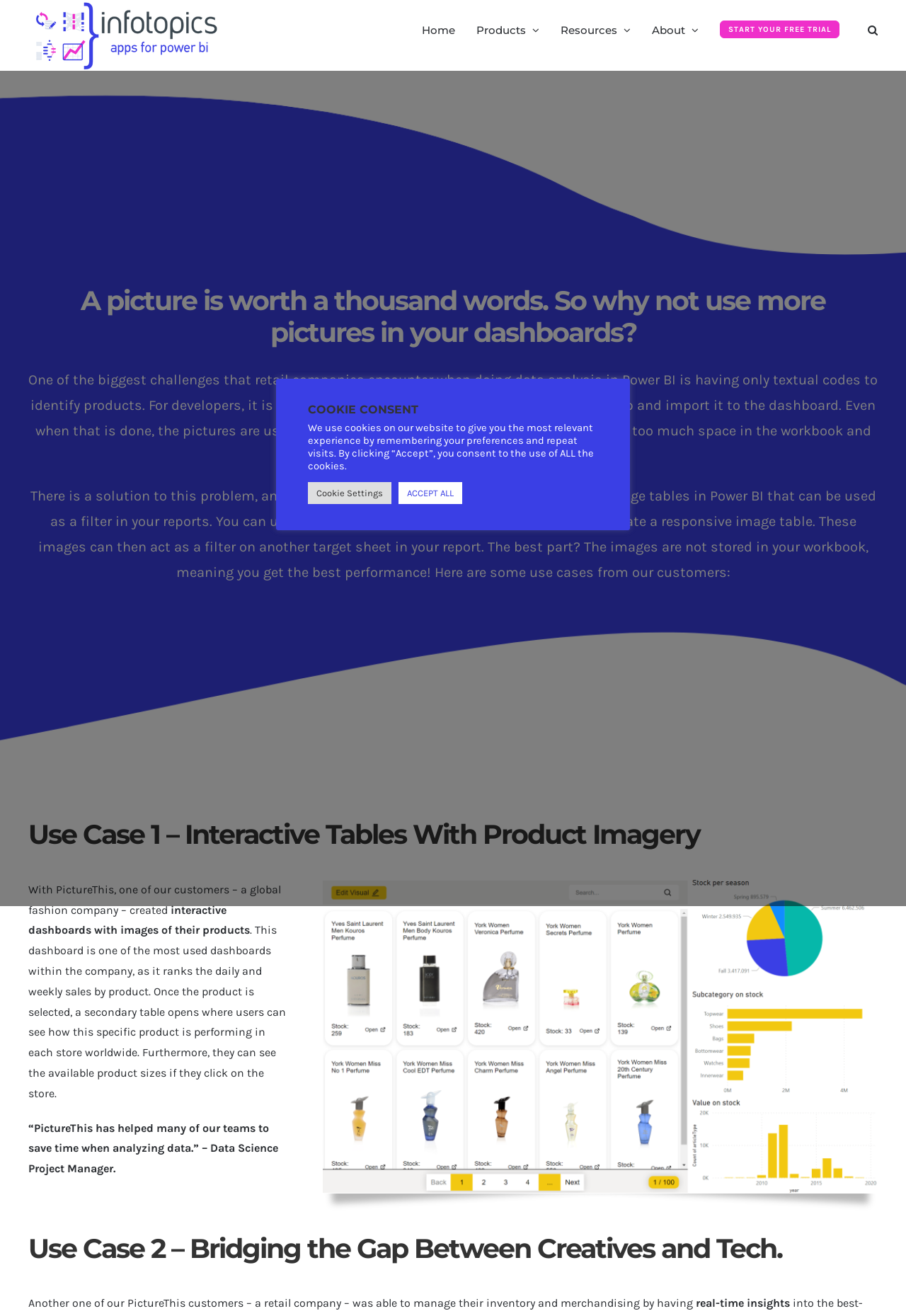With reference to the image, please provide a detailed answer to the following question: What is the benefit of using PictureThis?

According to the webpage, PictureThis has helped many teams to save time when analyzing data, as stated in the quote '“PictureThis has helped many of our teams to save time when analyzing data.”' from the Data Science Project Manager.